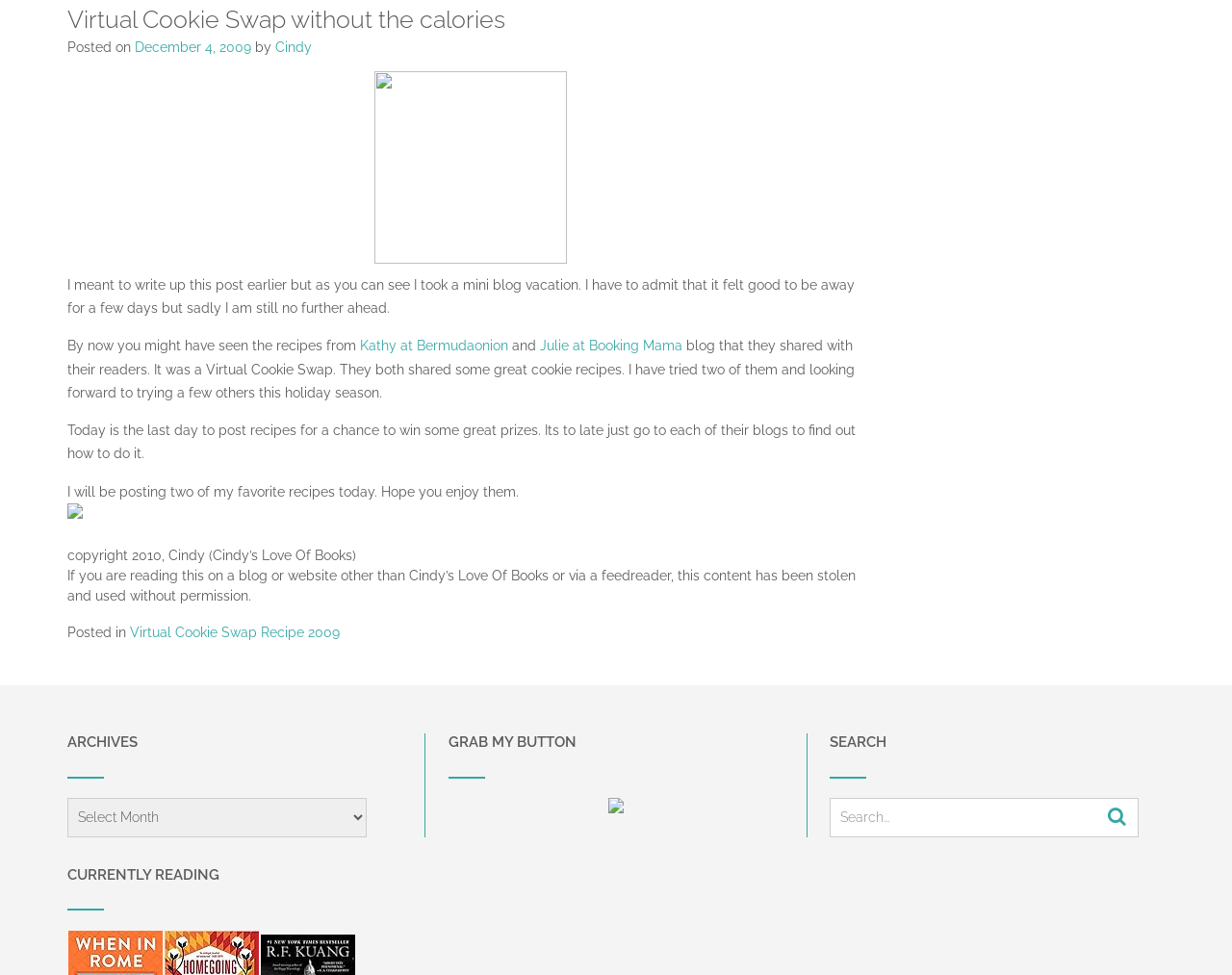Please identify the bounding box coordinates of the element I need to click to follow this instruction: "Visit Cindy's homepage".

[0.223, 0.04, 0.253, 0.056]